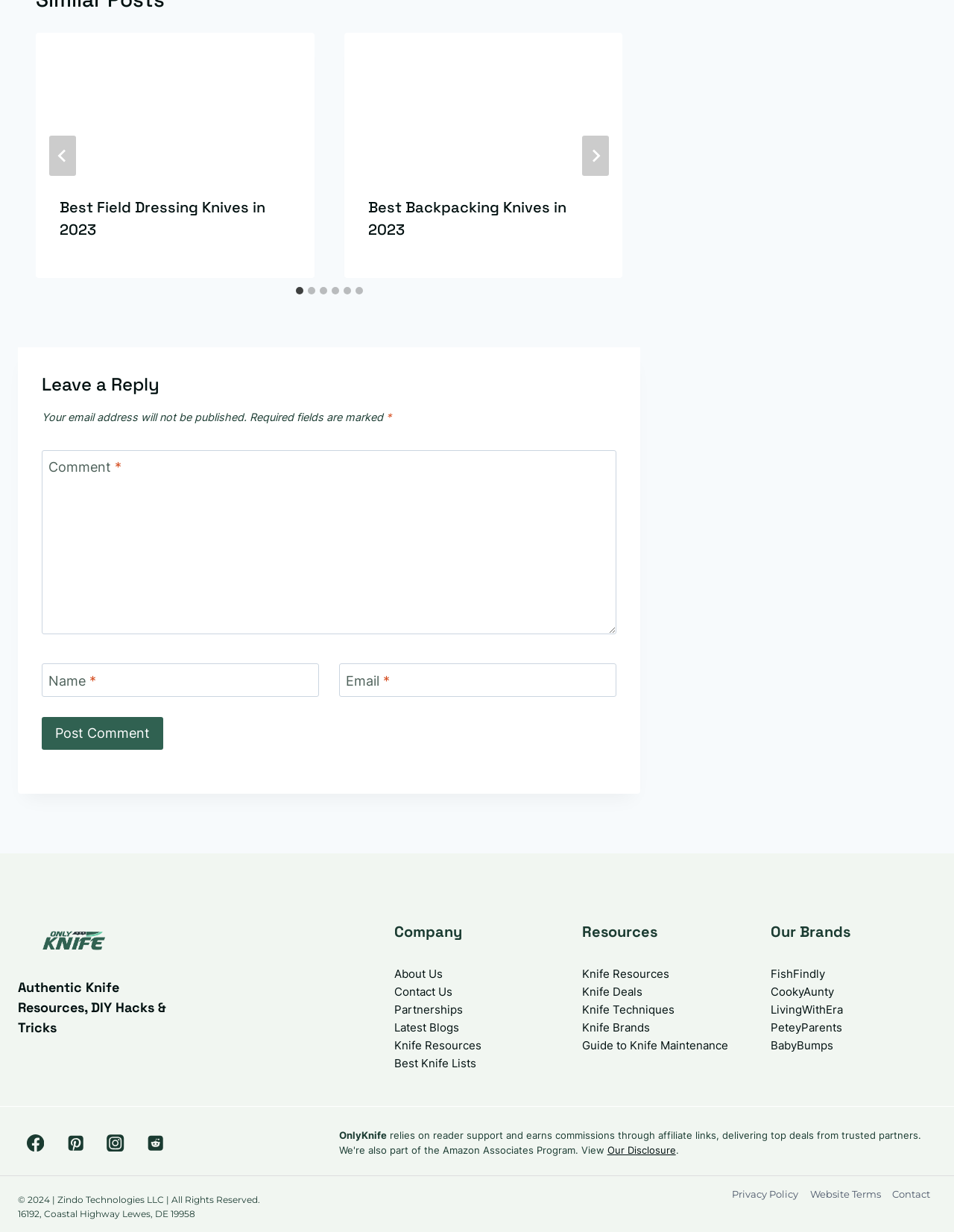Kindly determine the bounding box coordinates for the area that needs to be clicked to execute this instruction: "Go to last slide".

[0.052, 0.11, 0.08, 0.143]